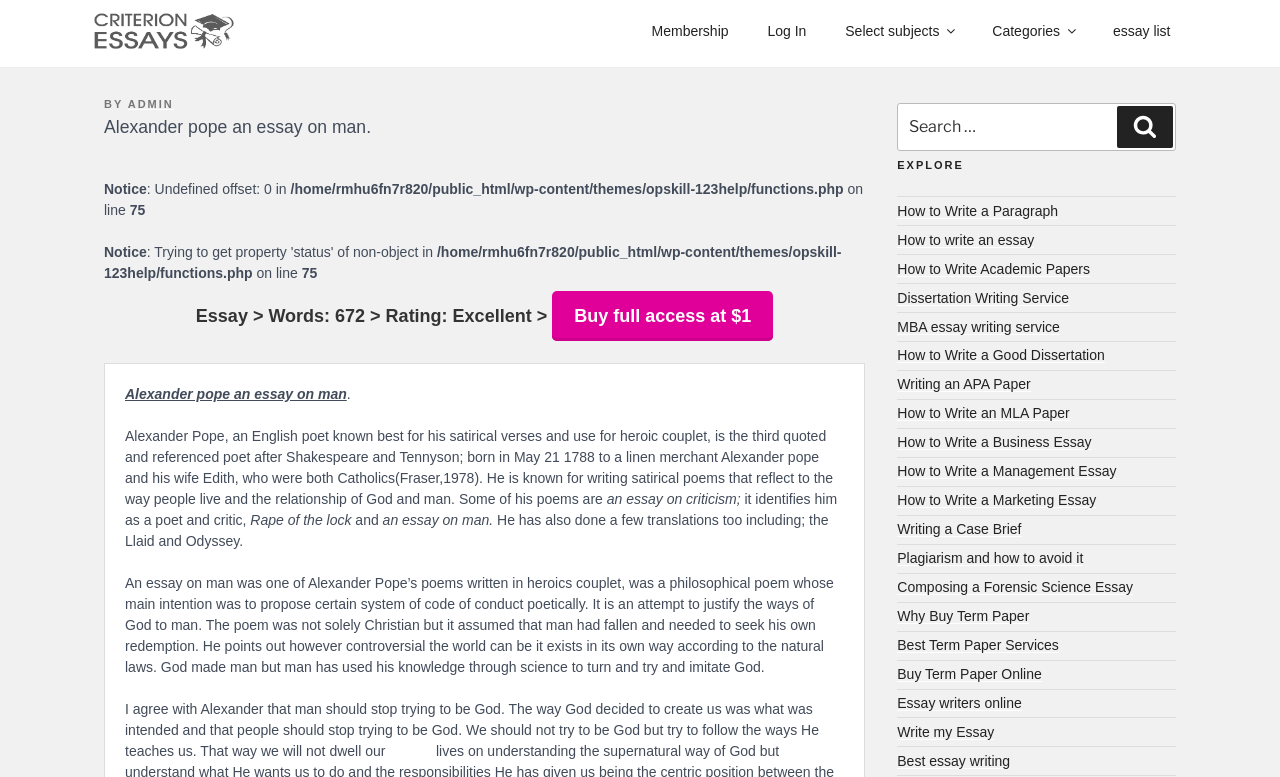Offer a thorough description of the webpage.

This webpage is about Alexander Pope's essay "An Essay on Man". At the top, there is a navigation menu with links to "Membership", "Log In", "Select subjects", "Categories", and "essay list". Below the navigation menu, there is a header section with the title "Alexander pope an essay on man." and some metadata about the post, including the author and date.

The main content of the webpage is an essay about Alexander Pope, an English poet known for his satirical verses and use of heroic couplet. The essay provides a brief biography of Pope, discussing his birth, family, and literary works, including "An Essay on Man", "An Essay on Criticism", and "Rape of the Lock". The essay also explains the themes and ideas presented in "An Essay on Man", such as the justification of God's ways to man and the concept of redemption.

On the right side of the webpage, there is a search bar with a button labeled "Search". Below the search bar, there is a section titled "EXPLORE" with links to various resources on essay writing, including guides on how to write a paragraph, an essay, and academic papers, as well as links to dissertation writing services and essay writing services.

There are no images on the page, but there are several links and buttons scattered throughout the content. The overall layout is organized, with clear headings and concise text.